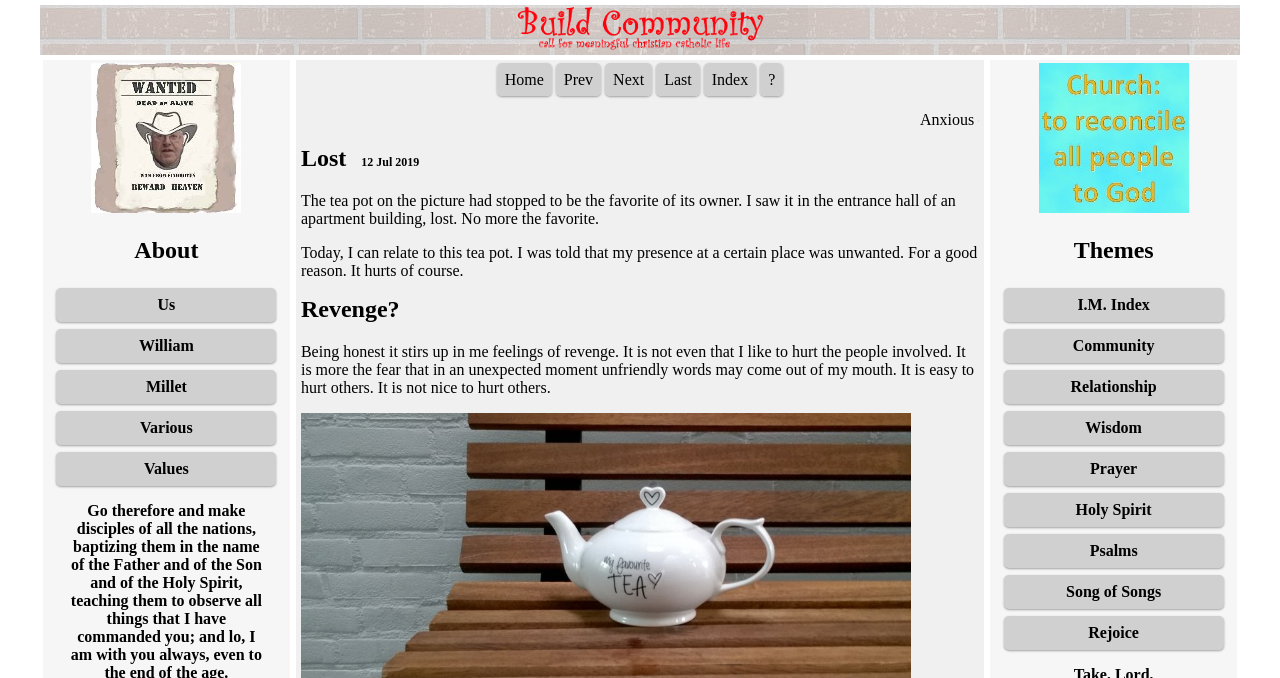How many theme categories are there?
Based on the image, answer the question in a detailed manner.

The theme categories are listed at the bottom of the page and include 'I.M. Index', 'Community', 'Relationship', 'Wisdom', 'Prayer', 'Holy Spirit', 'Psalms', and 'Song of Songs'. By counting these categories, we can determine that there are 8 theme categories.